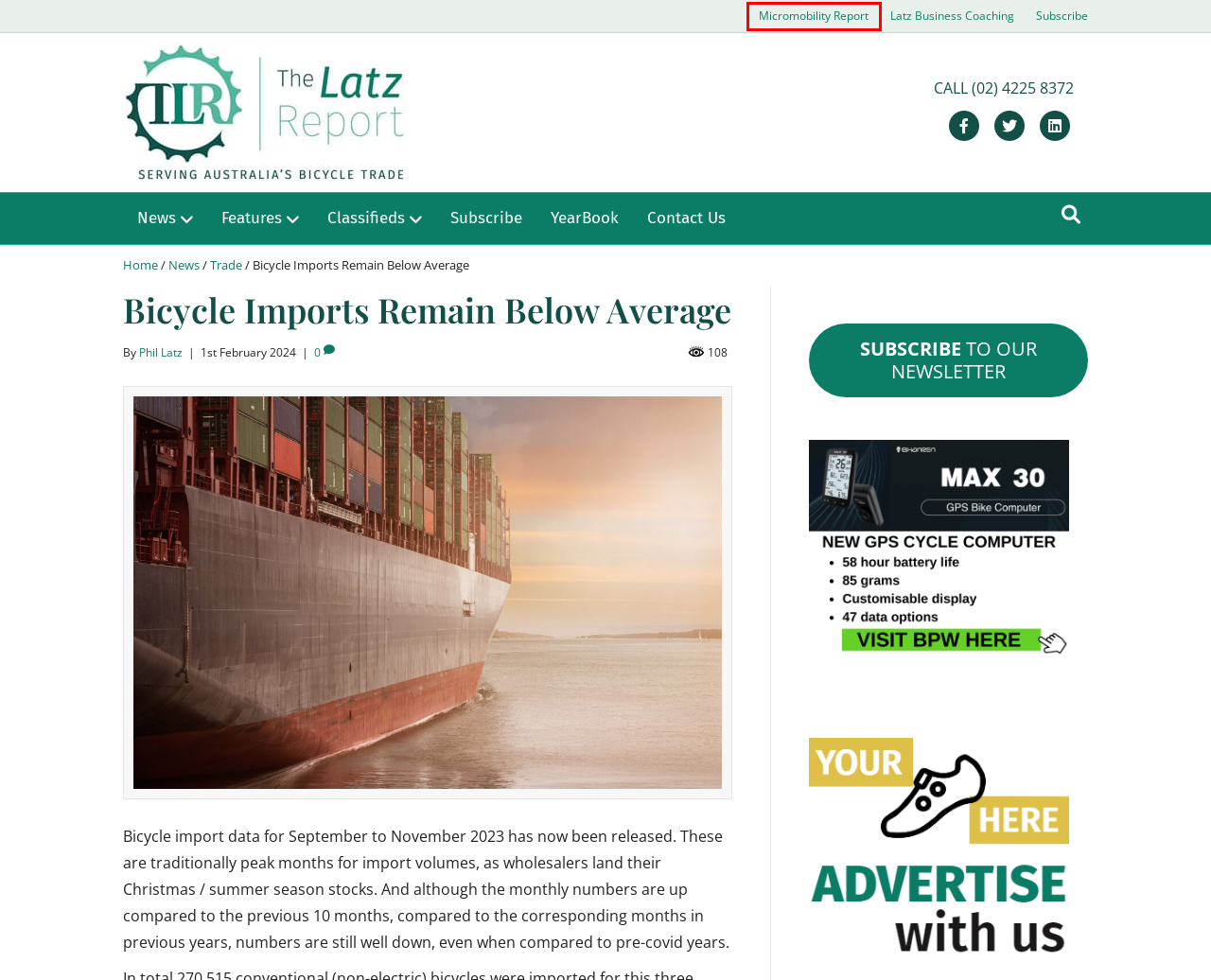You have a screenshot of a webpage with a red bounding box around an element. Select the webpage description that best matches the new webpage after clicking the element within the red bounding box. Here are the descriptions:
A. Bicycle Industry Jobs | The Latz Report
B. YearBook - The Latz Report
C. Future of Micromobility - Market Trends, News | Micromobility Report
D. Contact Us | The Latz Report
E. Trade Archives - The Latz Report
F. Australian Bicycle Industry and Trade News | The Latz Report
G. Subscribe to The Latz Report - The Latz Report
H. Business Coaching Services | Latz Business Coaching

C